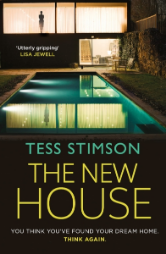Describe the image with as much detail as possible.

The image showcases the book cover of "The New House," a psychological suspense novel by Tess Stimson. The design features a striking night scene of a modern house illuminated from within, with a tranquil swimming pool in the foreground. The title, prominently displayed in bold yellow letters, captures the viewer's attention, while the subtitle warns, "YOU THINK YOU'VE FOUND YOUR DREAM HOME. THINK AGAIN." The cover also includes a glowing endorsement from author Lisa Jewell, stating, "Utterly gripping." This visually compelling cover effectively conveys the suspenseful themes of the book, inviting readers to explore the story within.